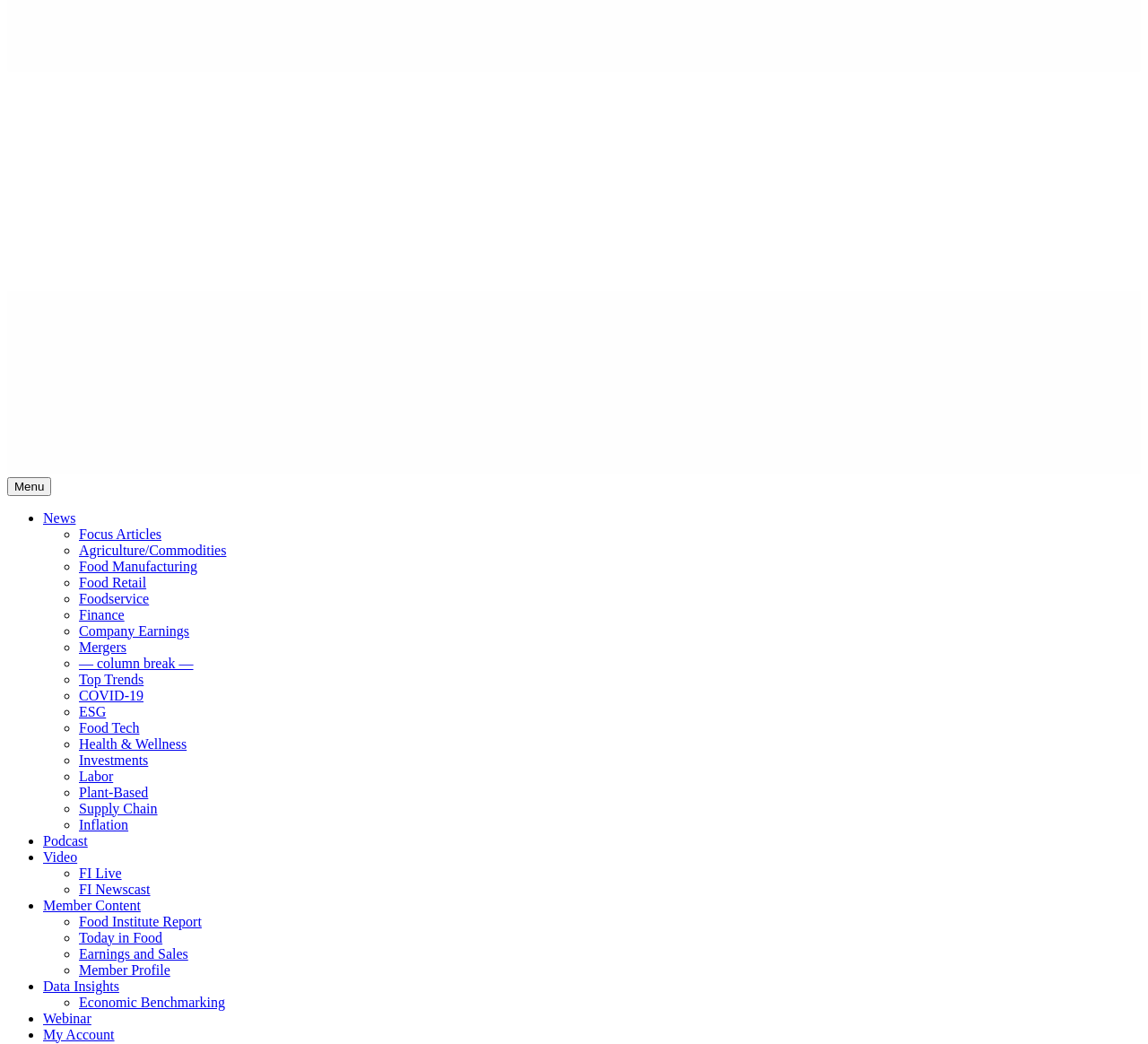How many categories are listed?
Look at the screenshot and give a one-word or phrase answer.

More than 20